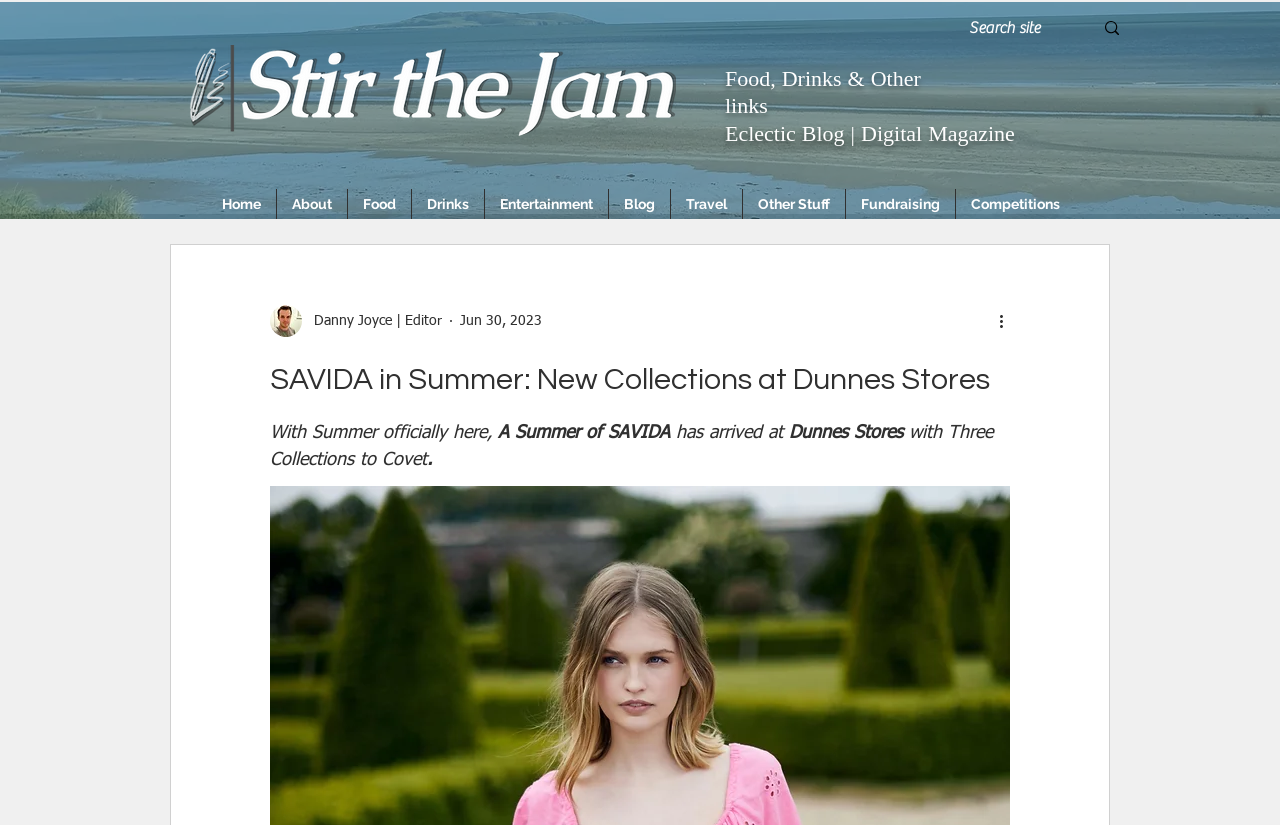Provide your answer in one word or a succinct phrase for the question: 
What is the name of the editor of the blog?

Danny Joyce